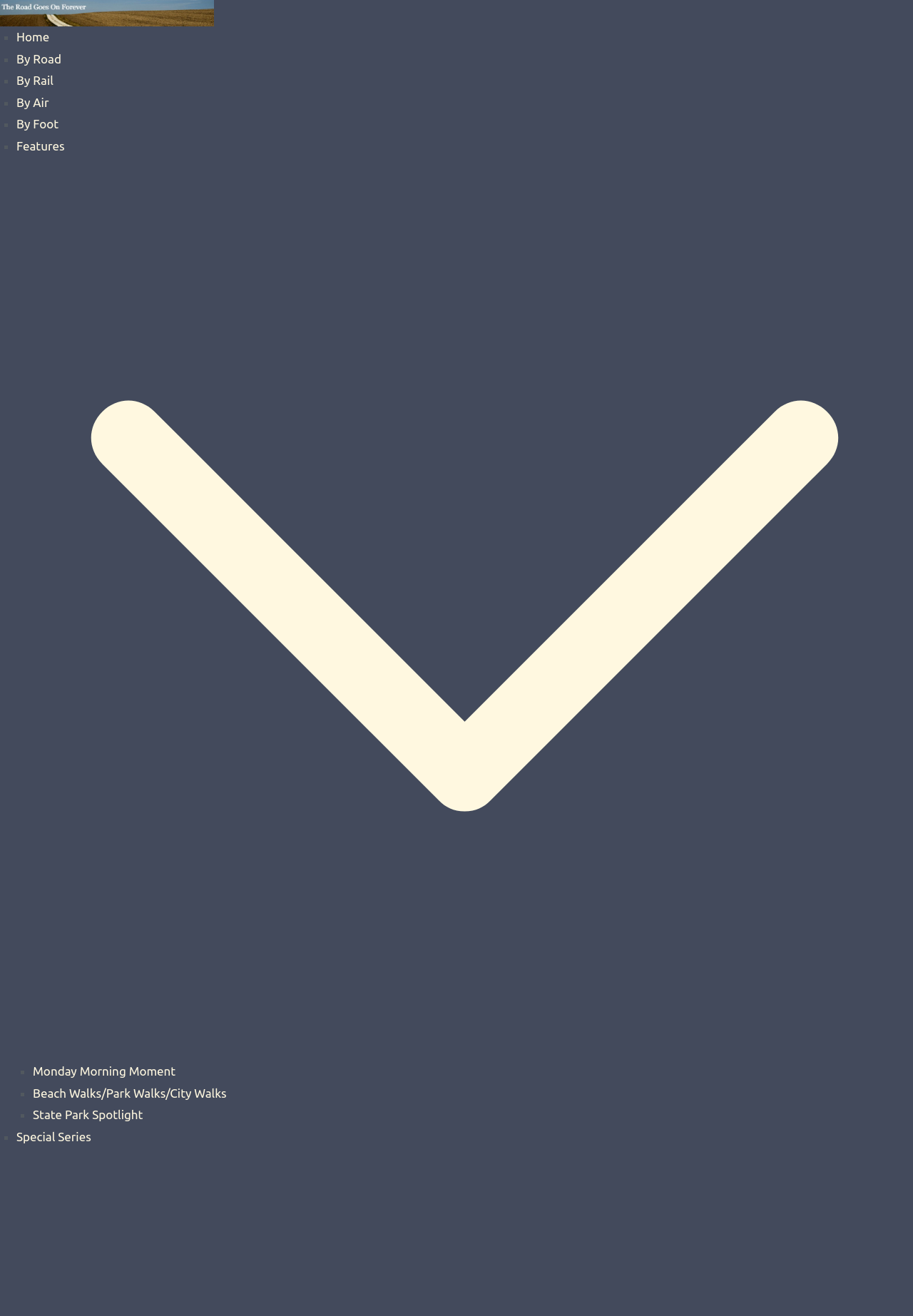How many list markers are used on the webpage?
Based on the image, answer the question with as much detail as possible.

The webpage uses a total of 9 list markers, each preceding a link element. These list markers are used to separate the different travel modes and features listed on the webpage.